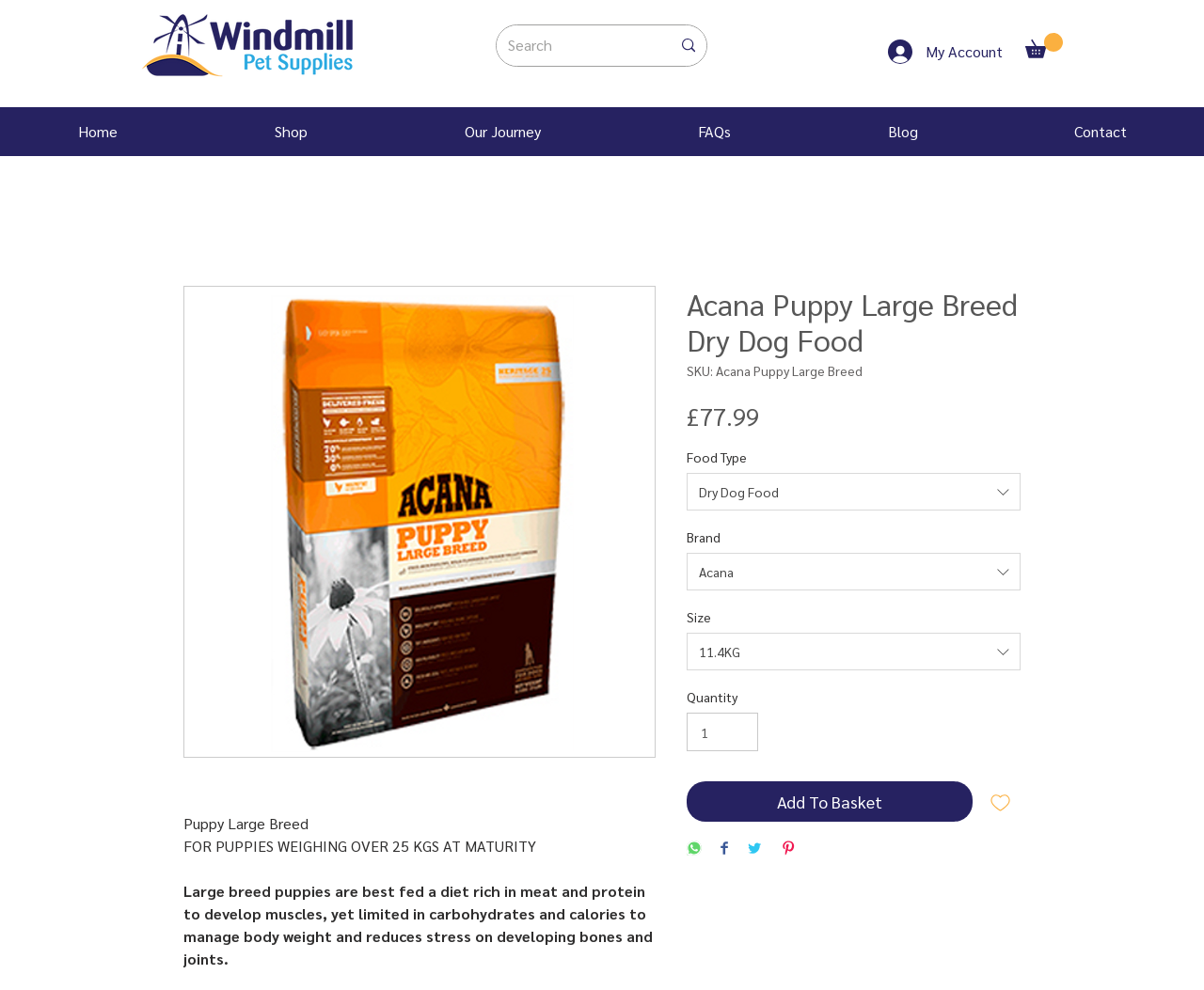Please extract the title of the webpage.

Acana Puppy Large Breed Dry Dog Food